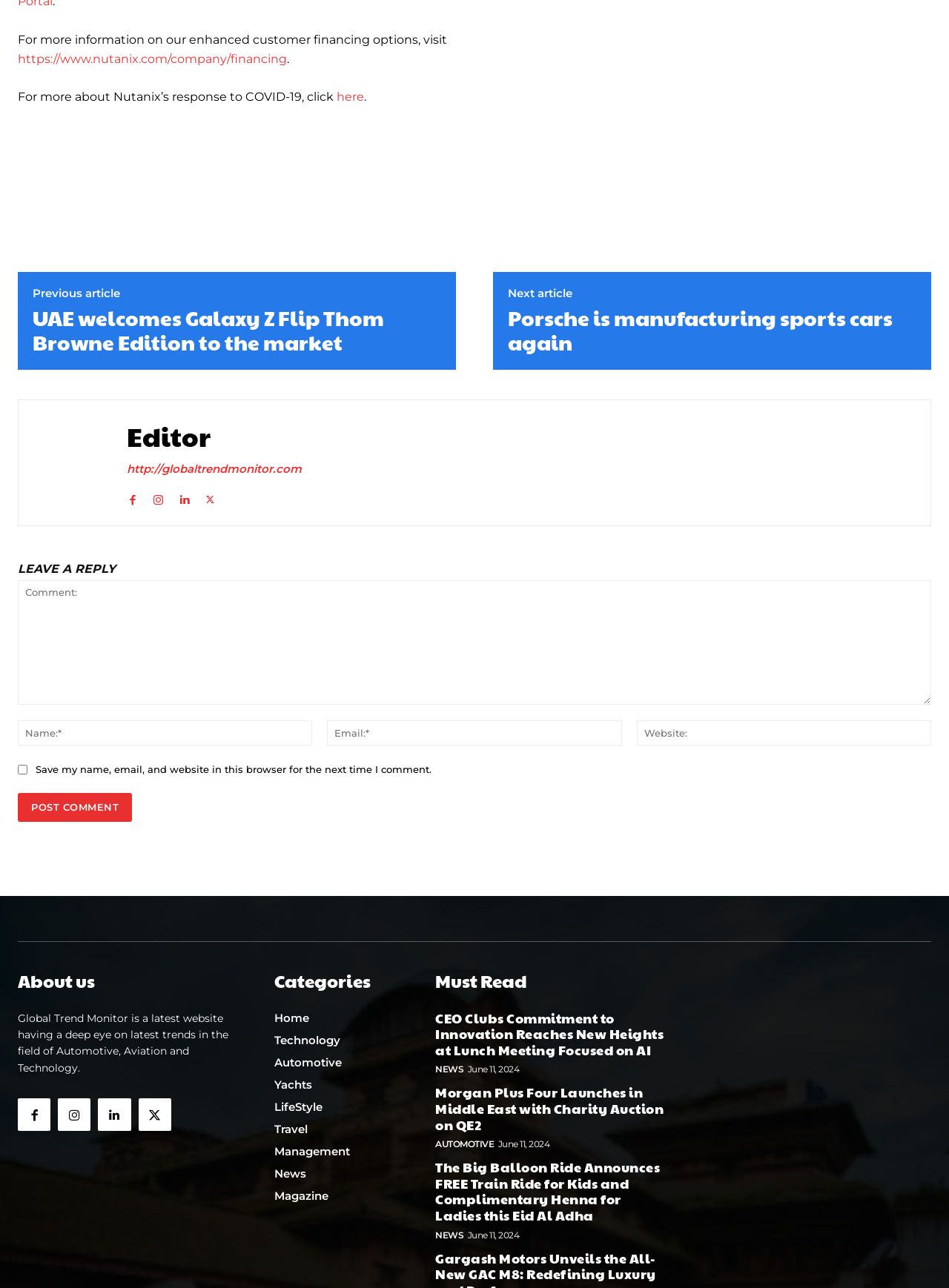Determine the bounding box coordinates of the clickable element to complete this instruction: "Leave a reply to the article". Provide the coordinates in the format of four float numbers between 0 and 1, [left, top, right, bottom].

[0.019, 0.437, 0.981, 0.447]